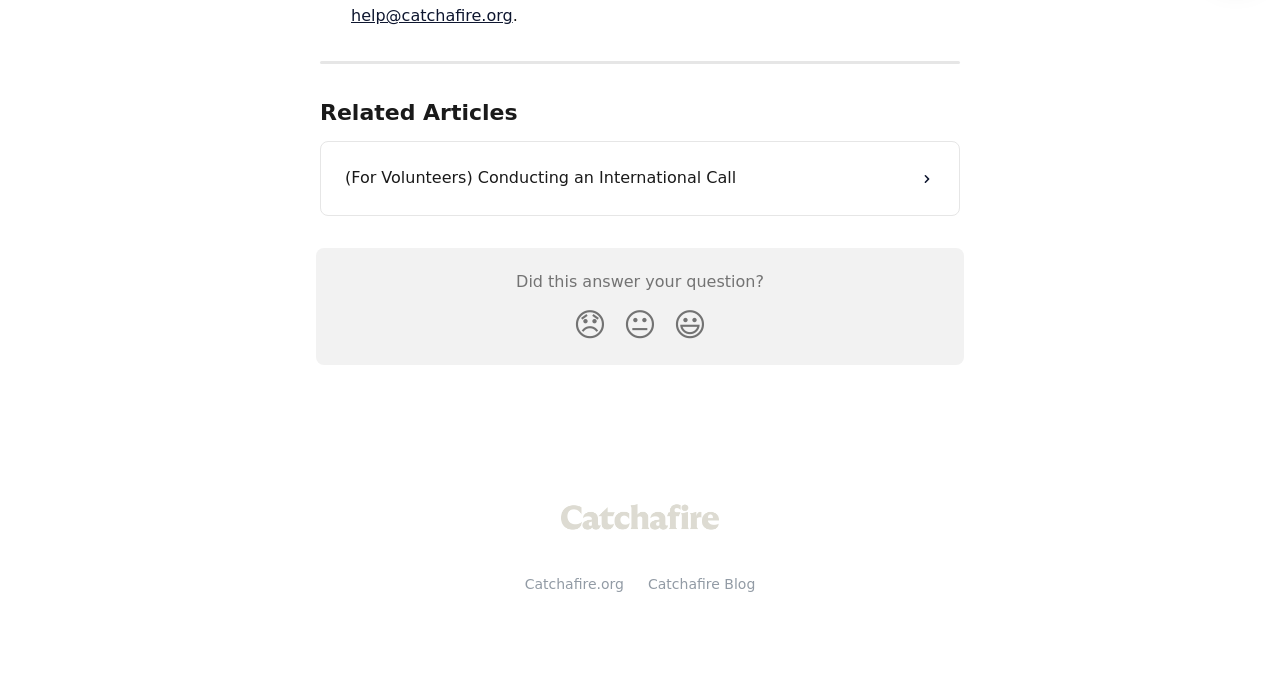Respond with a single word or phrase to the following question: What is the email address provided?

help@catchafire.org